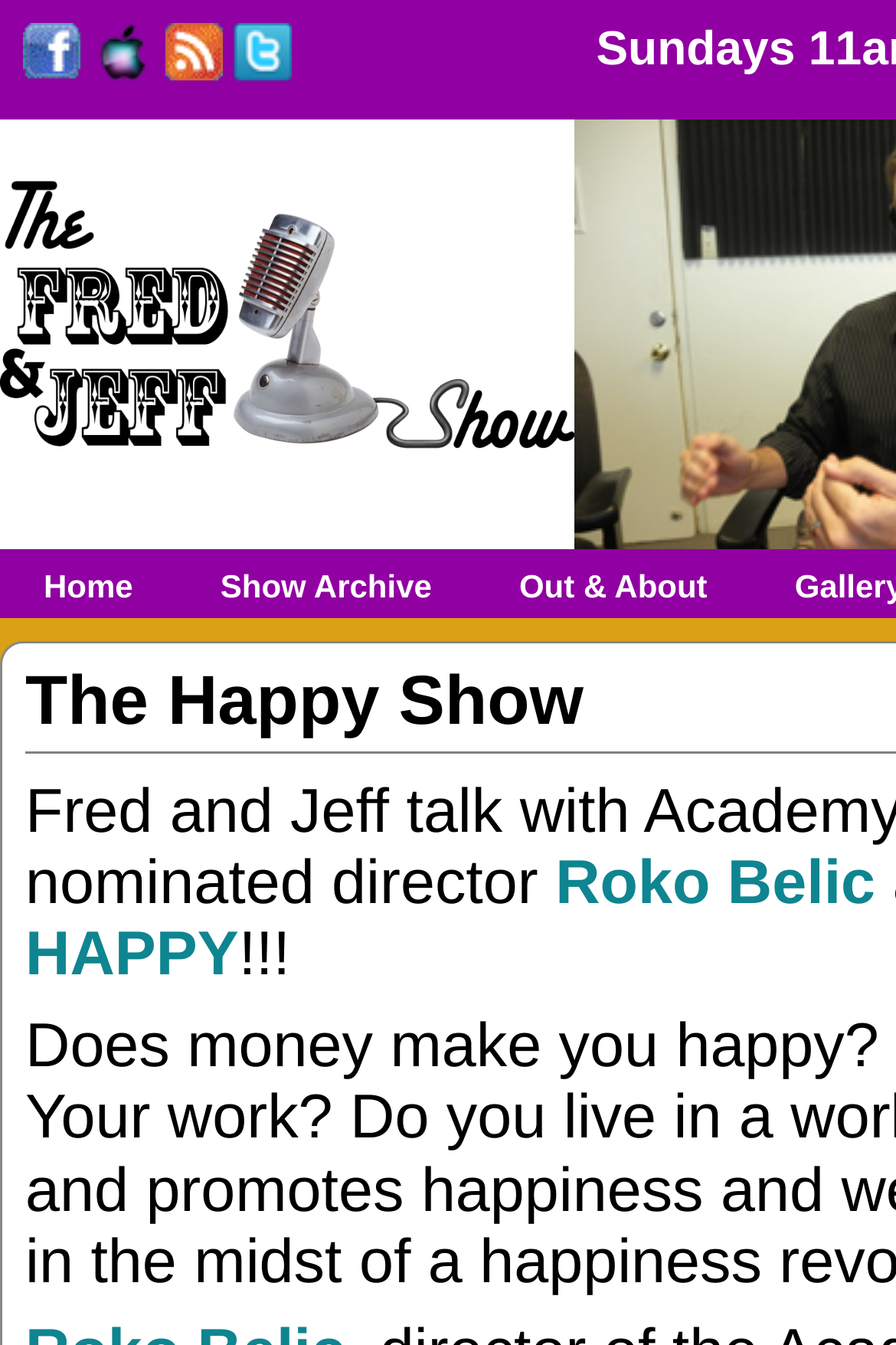Determine the bounding box coordinates for the area you should click to complete the following instruction: "click the first link".

None